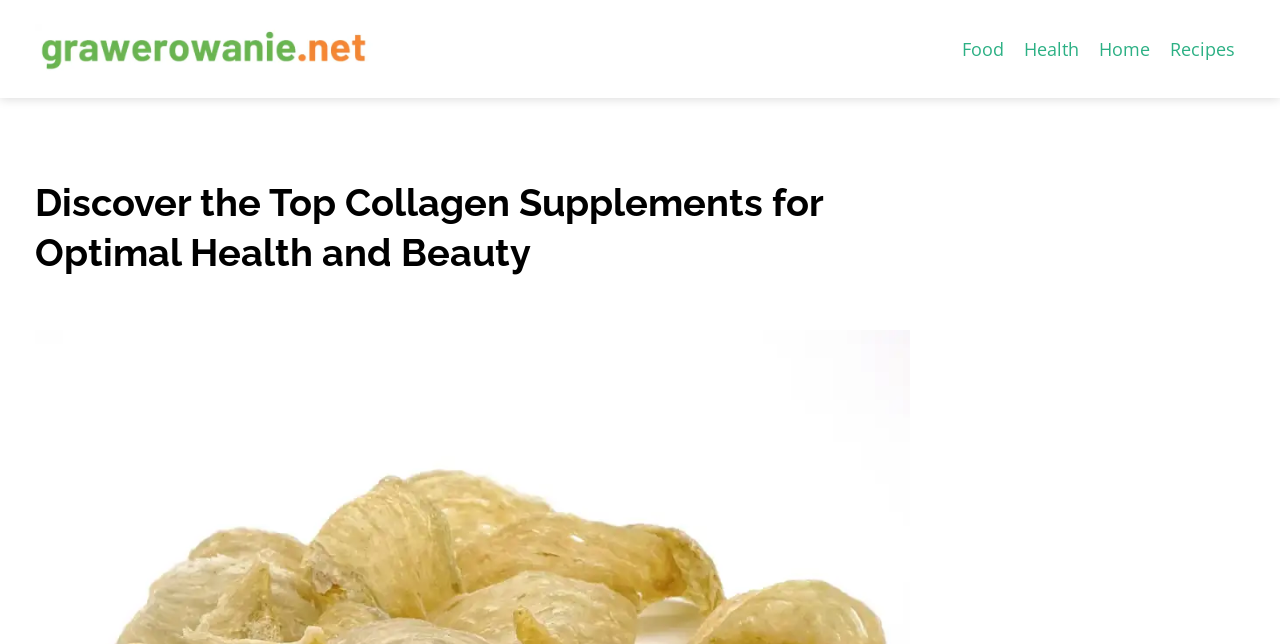How many main navigation links are there?
Please ensure your answer is as detailed and informative as possible.

There are four main navigation links: 'Food', 'Health', 'Home', and 'Recipes'. They are located at the top of the webpage and have similar styles and positions.